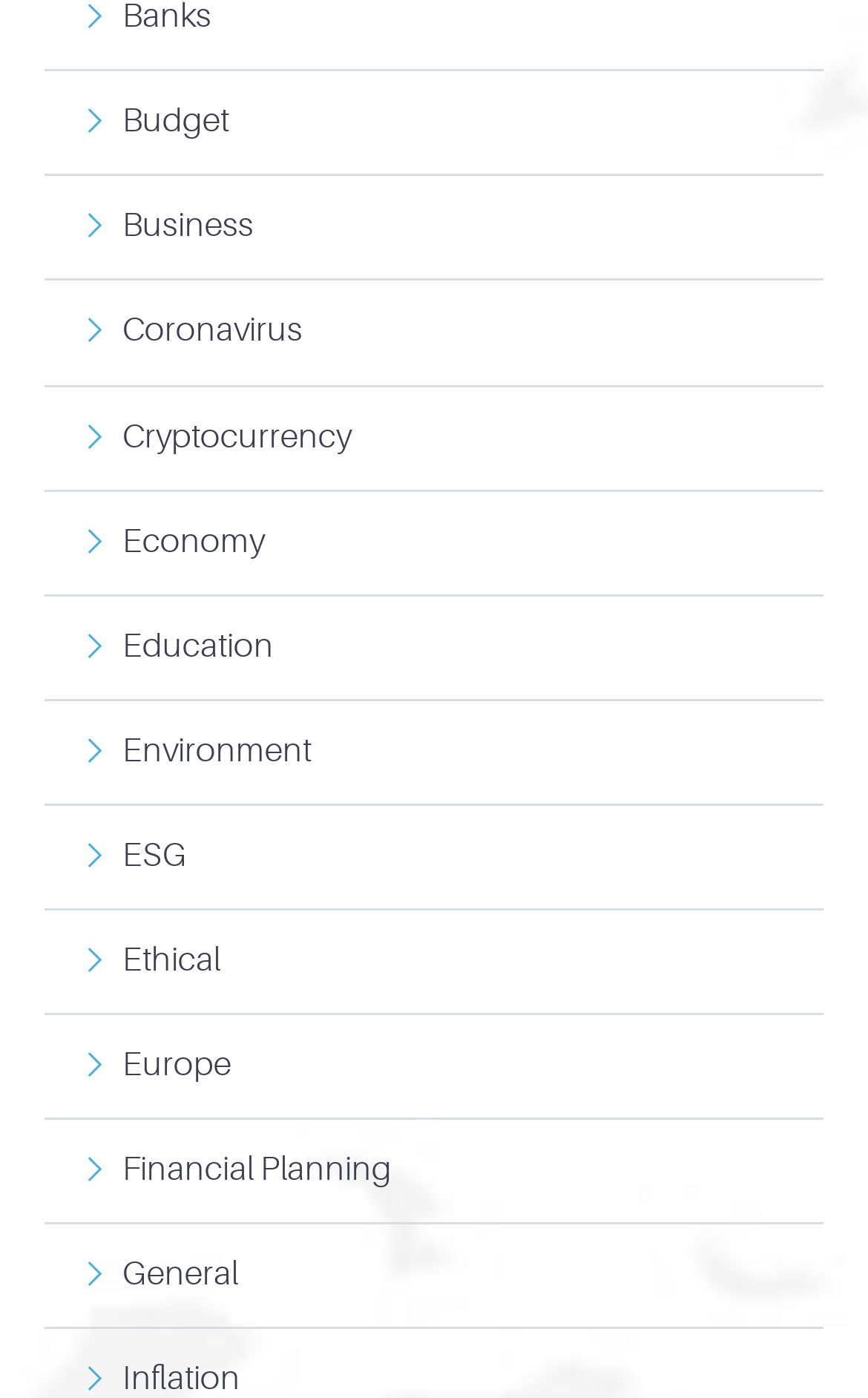Given the element description, predict the bounding box coordinates in the format (top-left x, top-left y, bottom-right x, bottom-right y), using floating point numbers between 0 and 1: General

[0.051, 0.876, 0.949, 0.949]